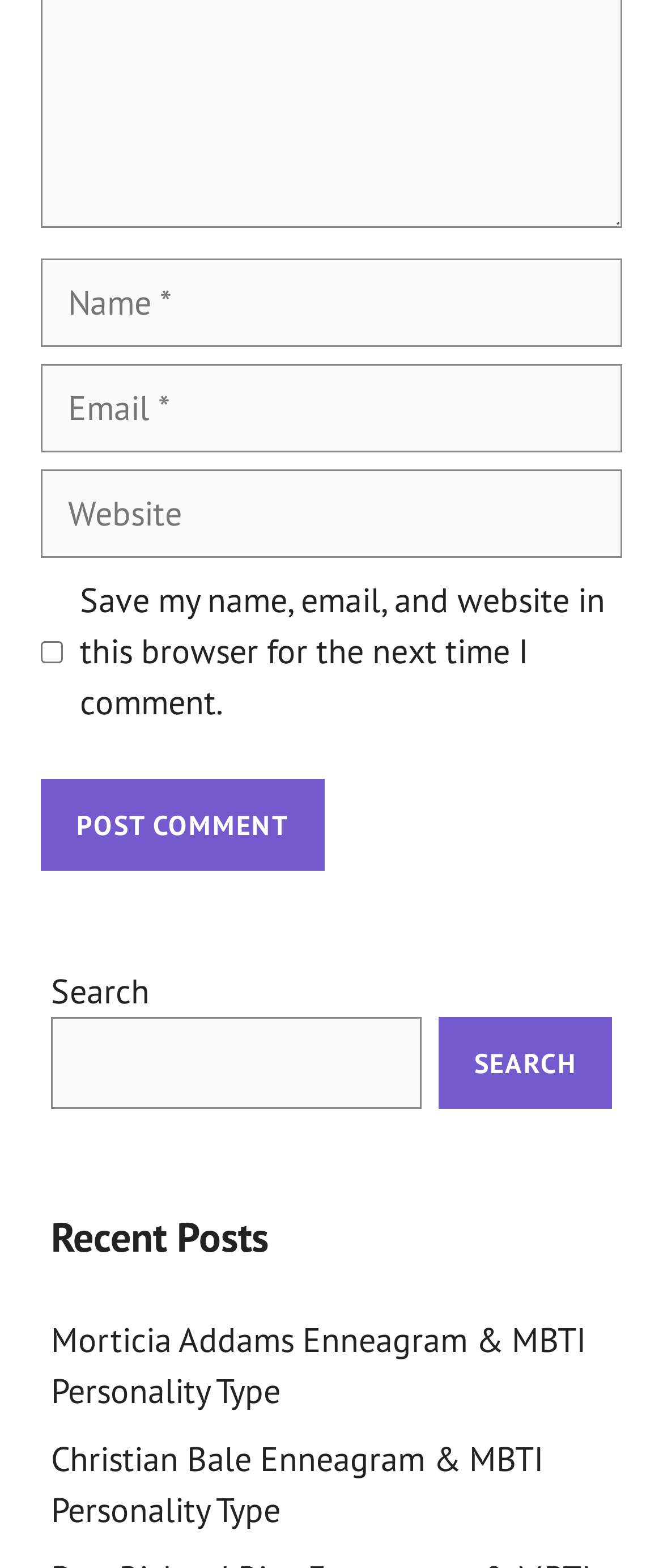Find the bounding box coordinates of the clickable area that will achieve the following instruction: "Click the post comment button".

[0.062, 0.497, 0.49, 0.556]